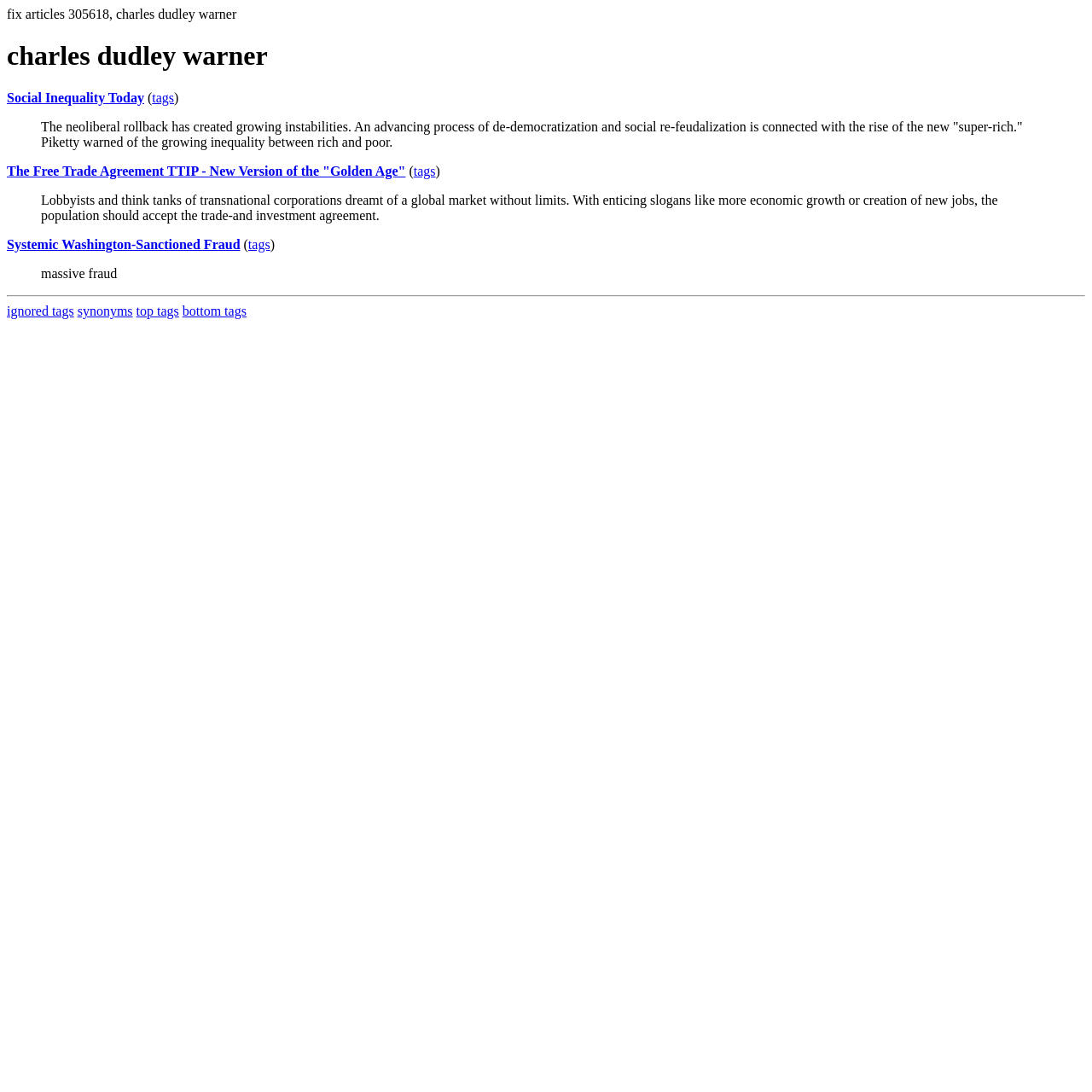Extract the main title from the webpage.

charles dudley warner